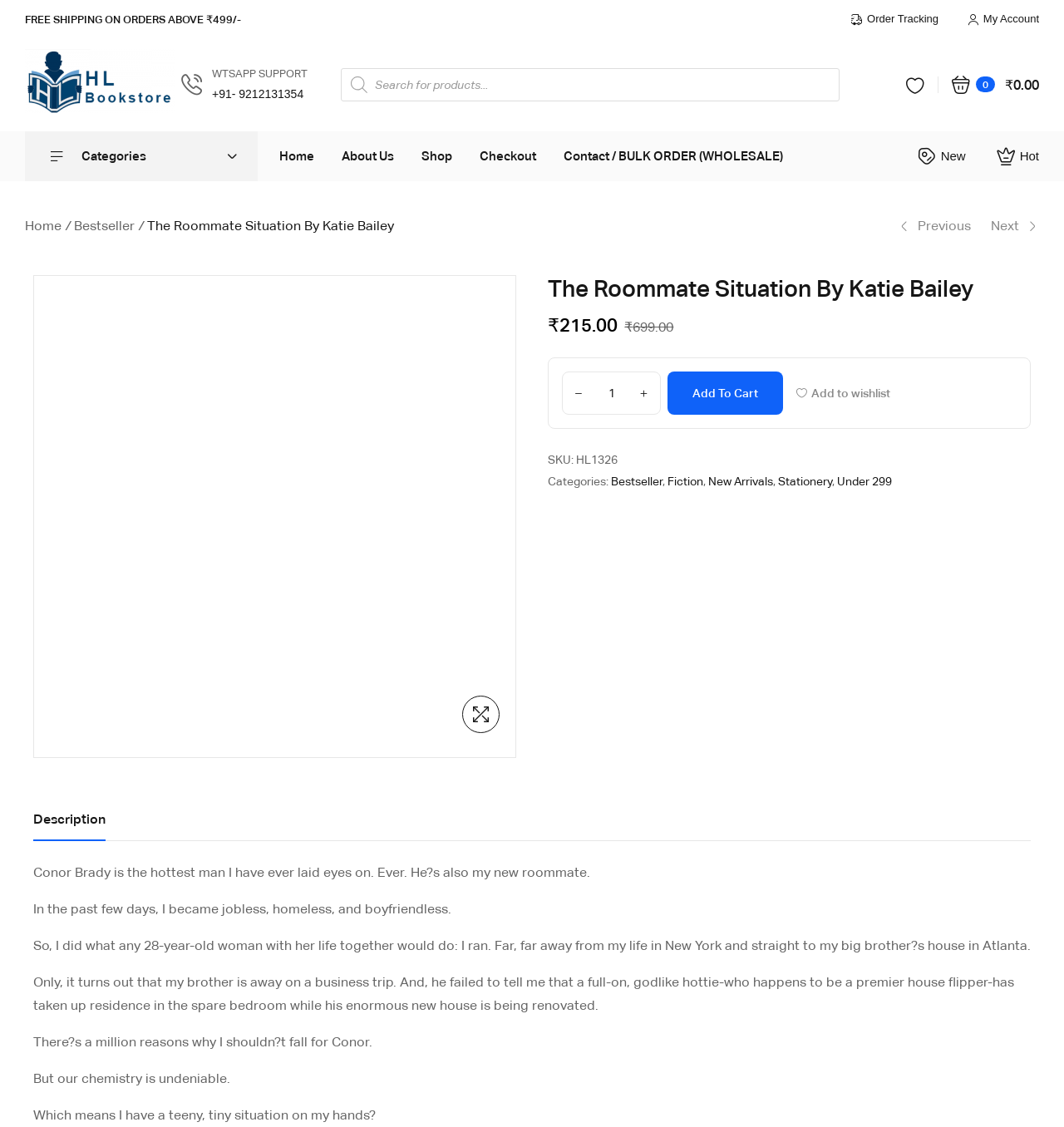Please respond in a single word or phrase: 
What is the category of the book?

Fiction